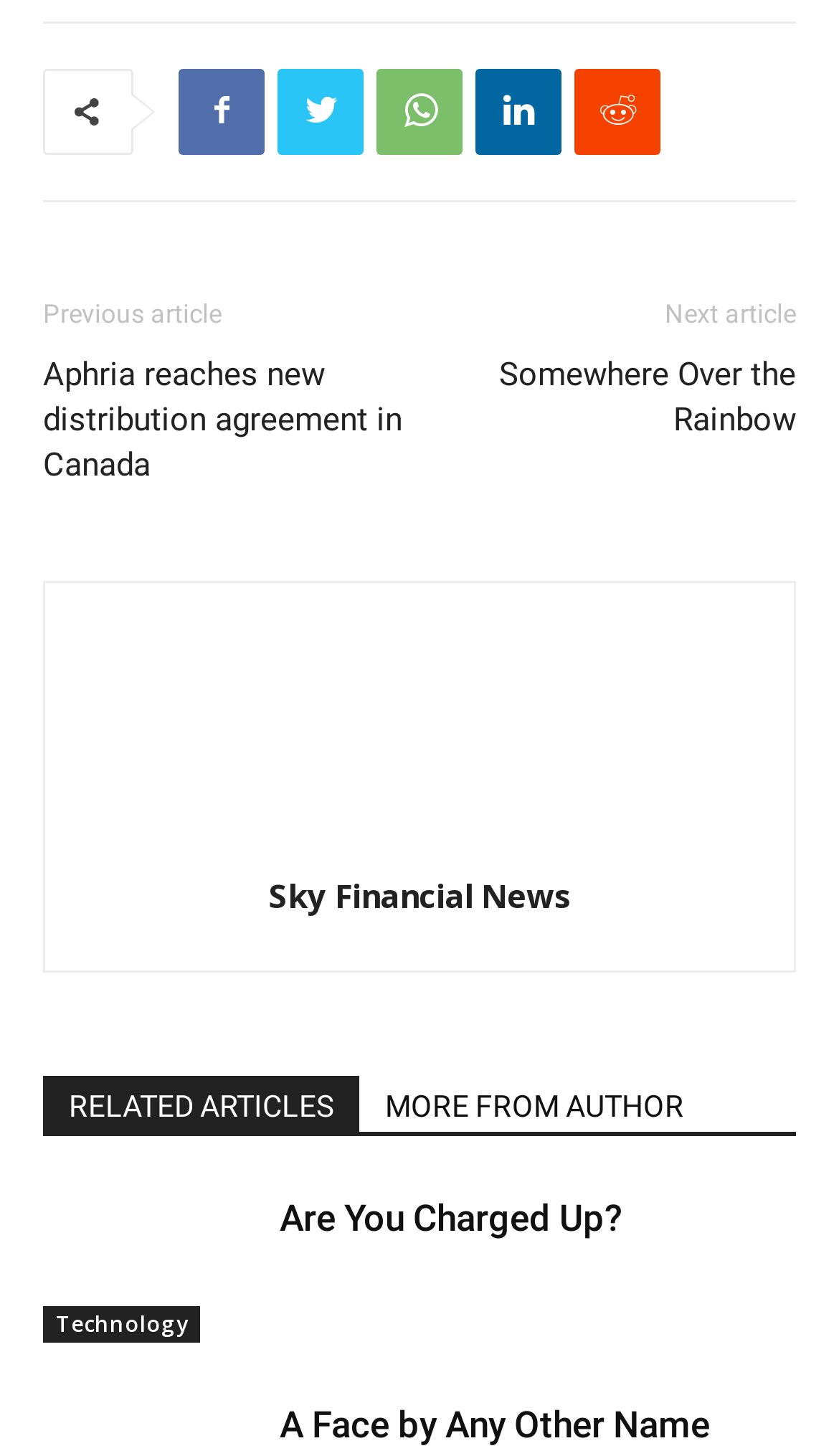Provide the bounding box coordinates of the area you need to click to execute the following instruction: "Visit the Sky Financial News website".

[0.319, 0.6, 0.681, 0.629]